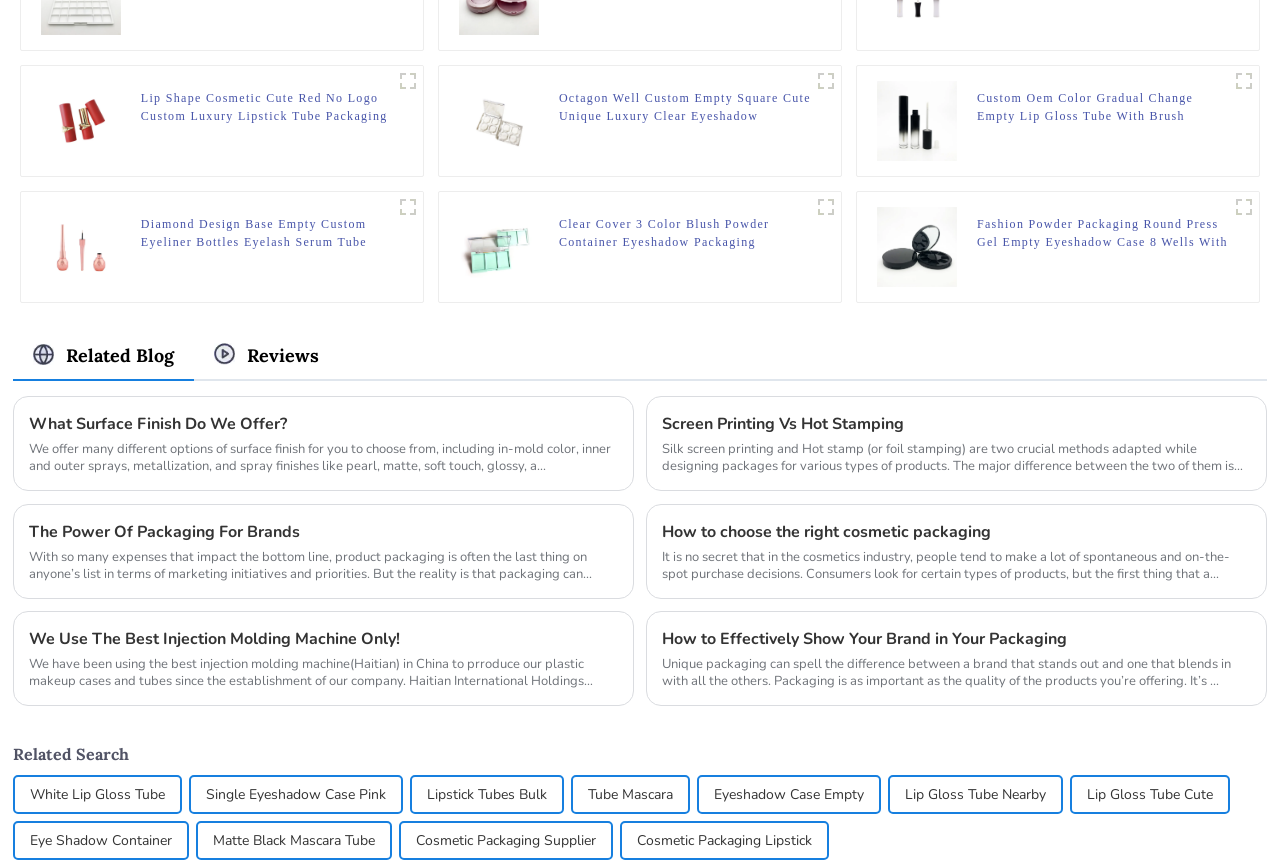Provide a one-word or short-phrase response to the question:
What is the product shown in the first figure?

Lipstick Tube